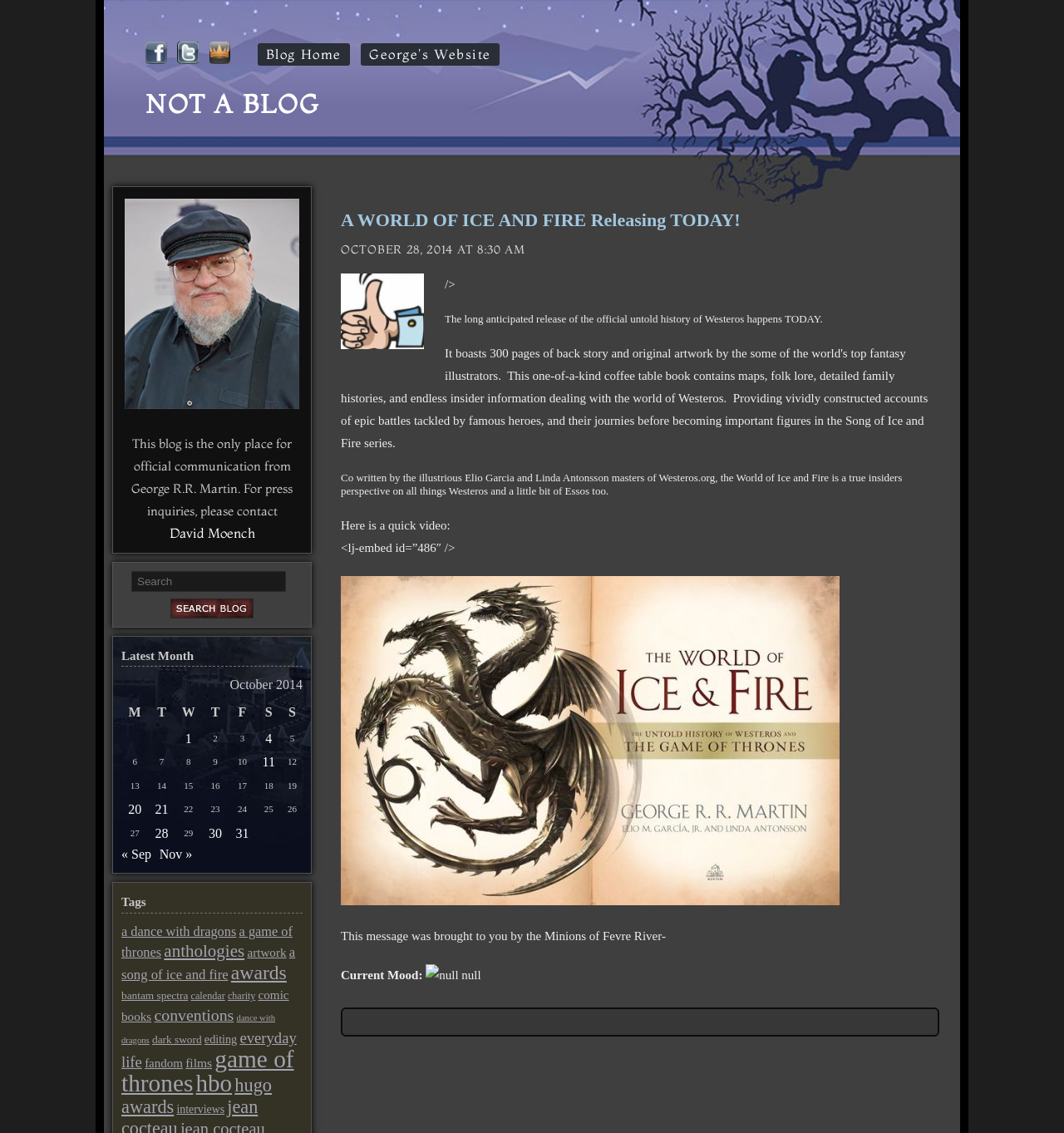Please look at the image and answer the question with a detailed explanation: What is the purpose of the search box?

The purpose of the search box can be determined by looking at its location and the text 'Search' next to it, which suggests that it is used to search the content of the blog.